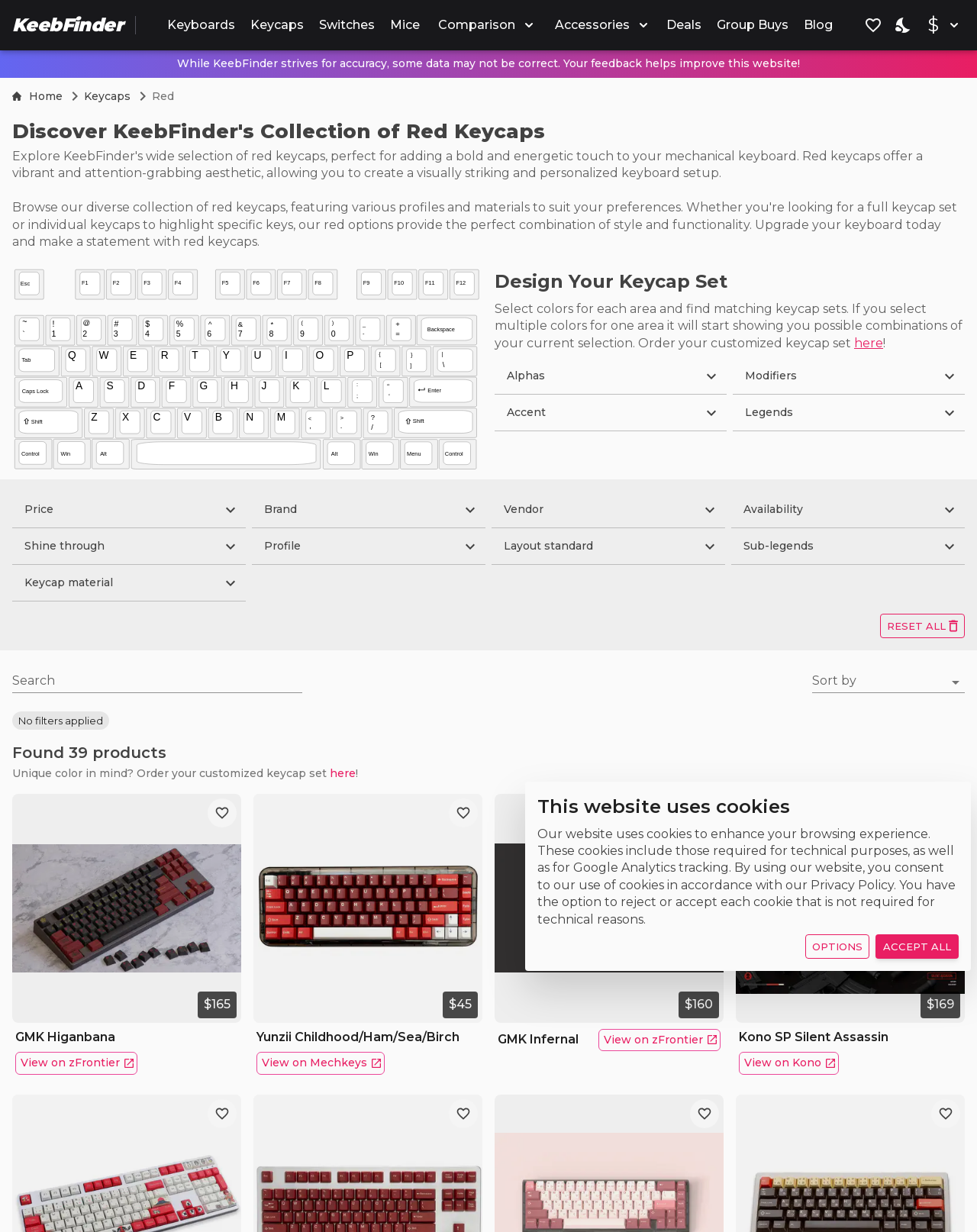Answer the question using only one word or a concise phrase: What type of data may not be correct on this website?

Some data